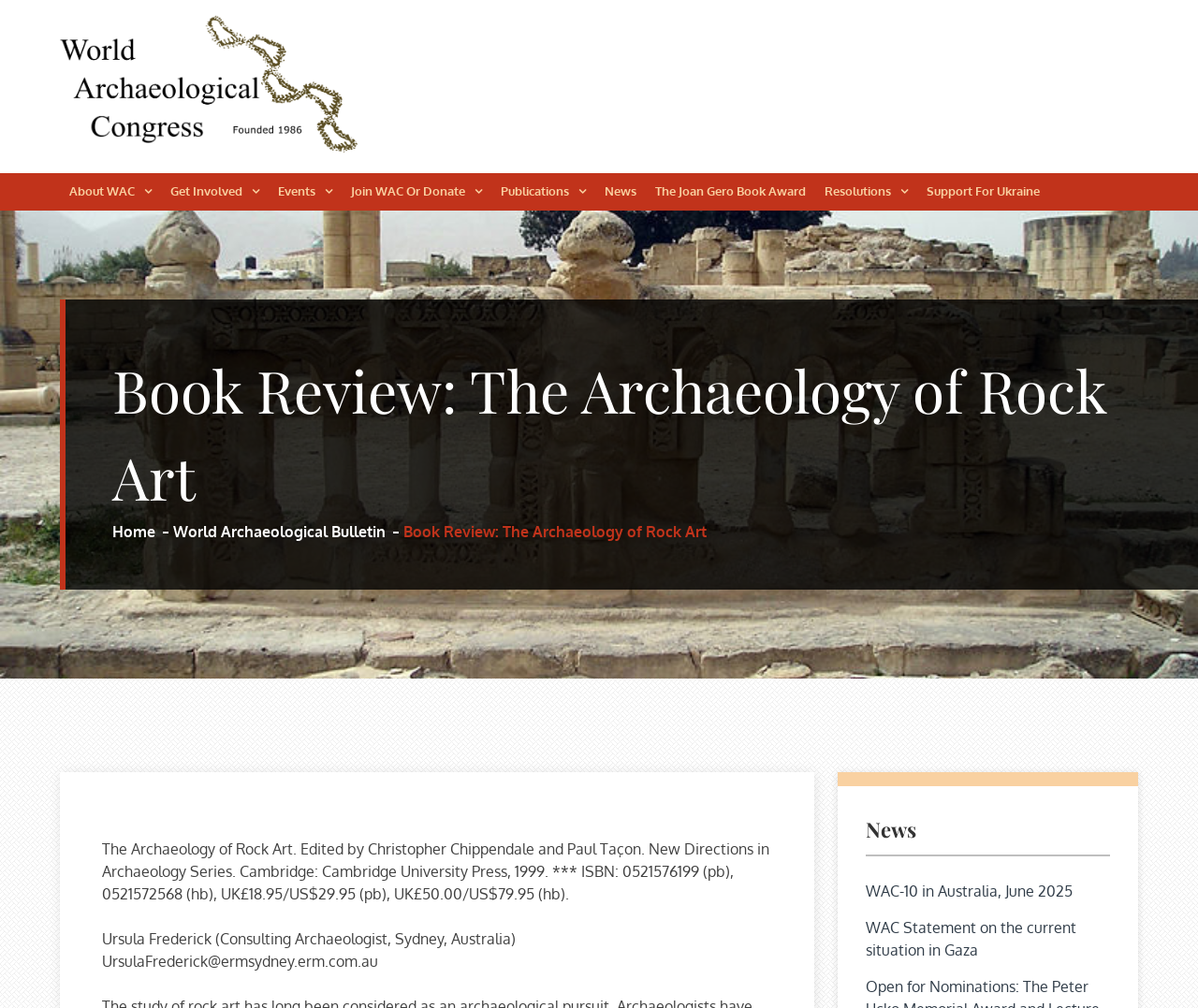Provide the bounding box coordinates of the UI element that matches the description: "alt="World Archaeological Congress"".

[0.05, 0.133, 0.3, 0.151]